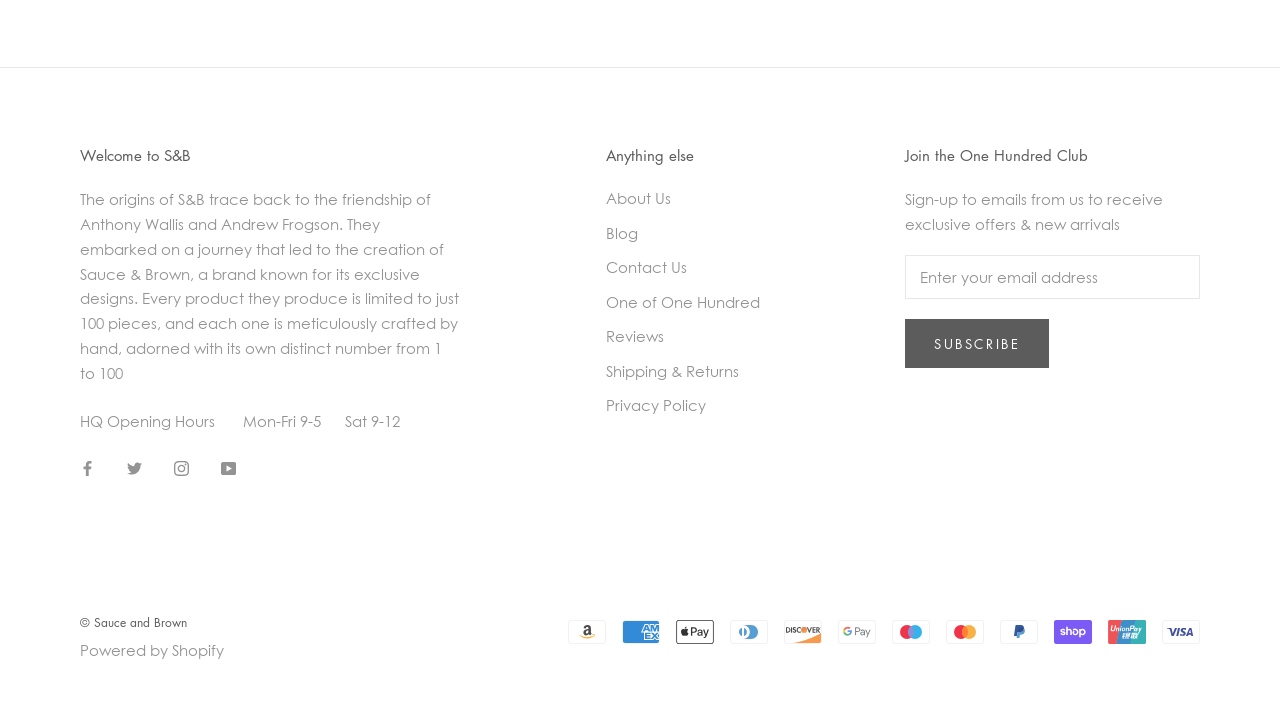Provide a one-word or short-phrase answer to the question:
What are the social media platforms linked on the webpage?

Facebook, Twitter, Instagram, YouTube